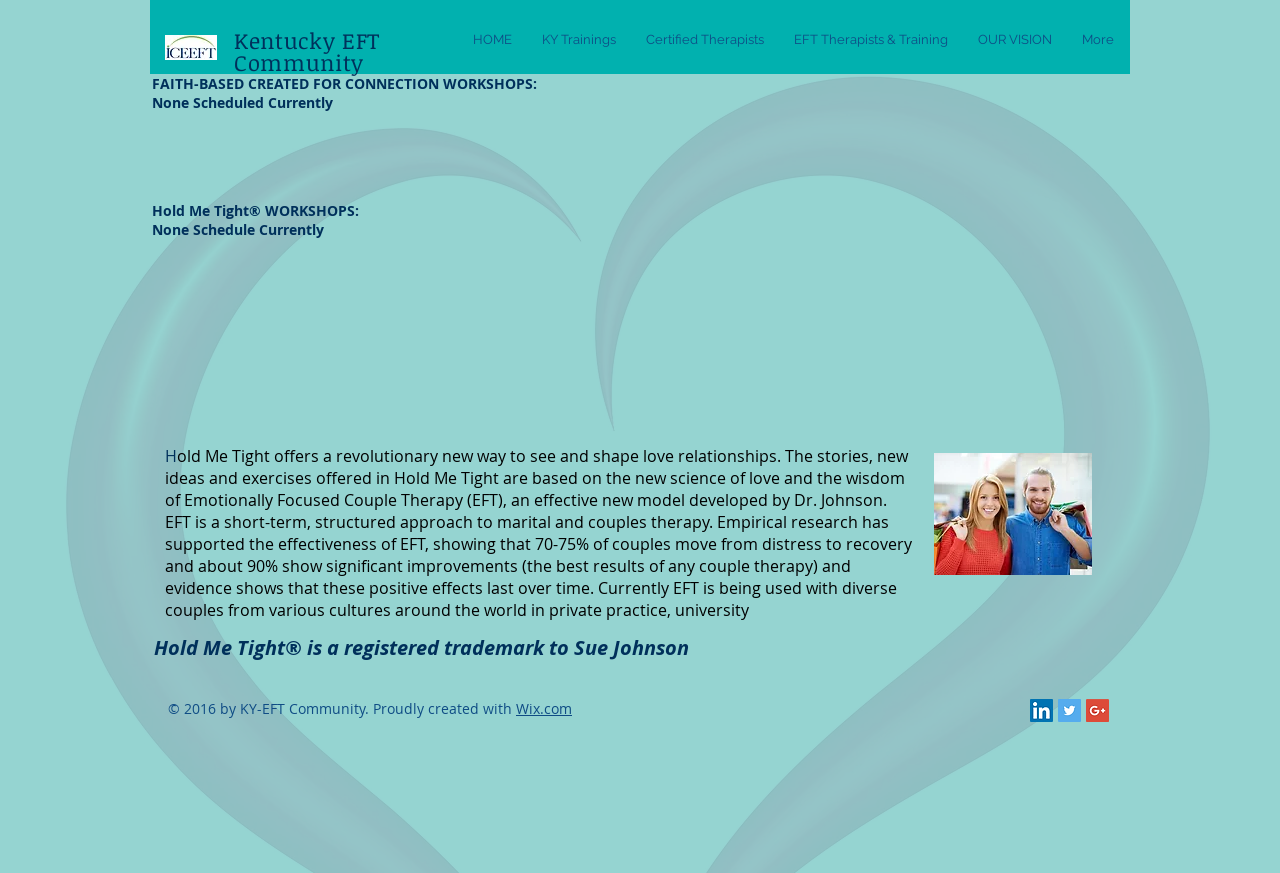Bounding box coordinates are specified in the format (top-left x, top-left y, bottom-right x, bottom-right y). All values are floating point numbers bounded between 0 and 1. Please provide the bounding box coordinate of the region this sentence describes: parent_node: Search for: value="Search"

None